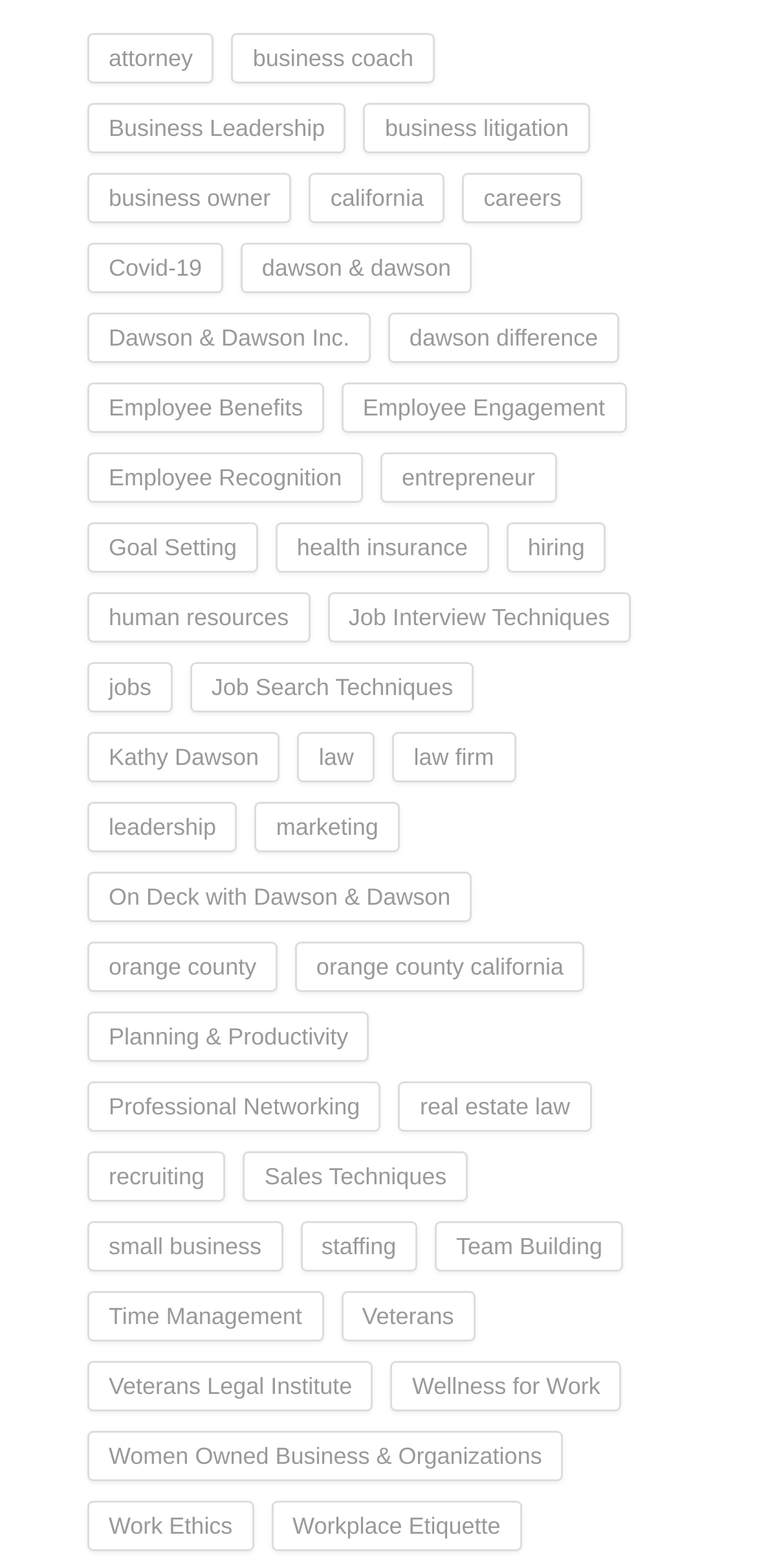Give a short answer to this question using one word or a phrase:
How many links are related to California?

at least 2